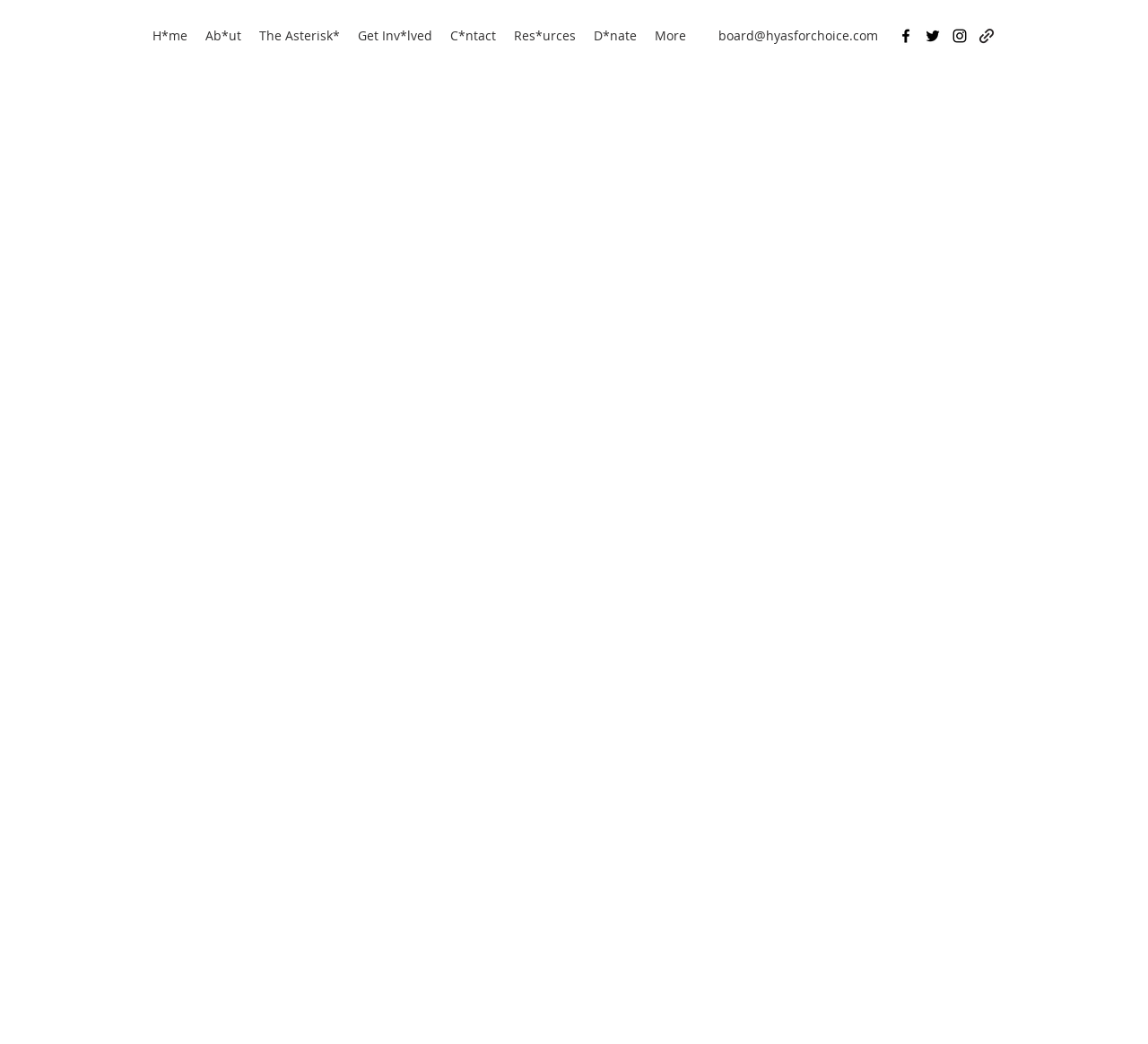What is the name of the first link in the navigation?
Based on the screenshot, give a detailed explanation to answer the question.

By examining the navigation section, I found that the first link is 'H*me', which is located at the top-left corner of the webpage.